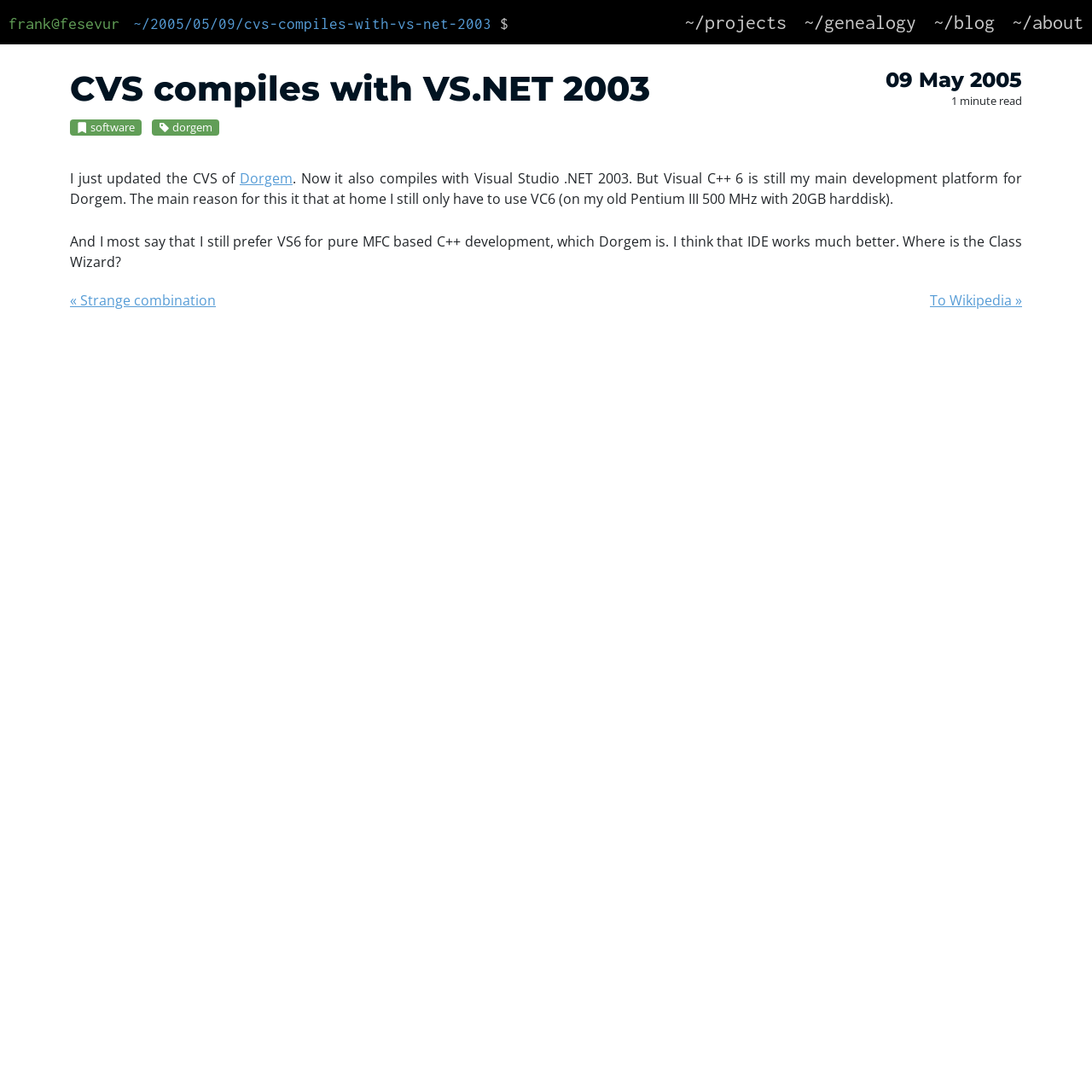What is the name of the project mentioned in the webpage?
Using the visual information, respond with a single word or phrase.

Dorgem